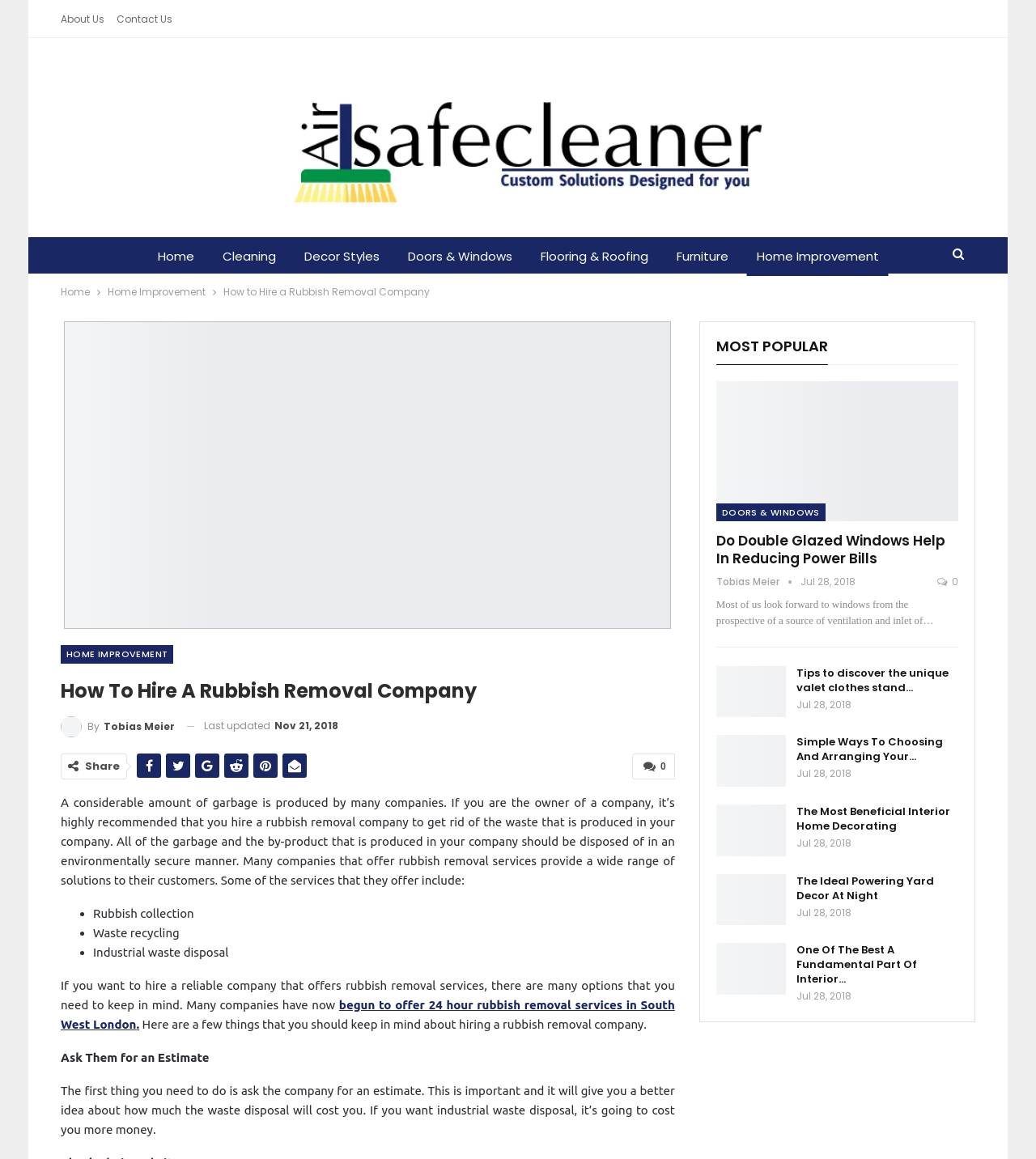Find and indicate the bounding box coordinates of the region you should select to follow the given instruction: "Click on 'About Us'".

[0.059, 0.01, 0.101, 0.022]